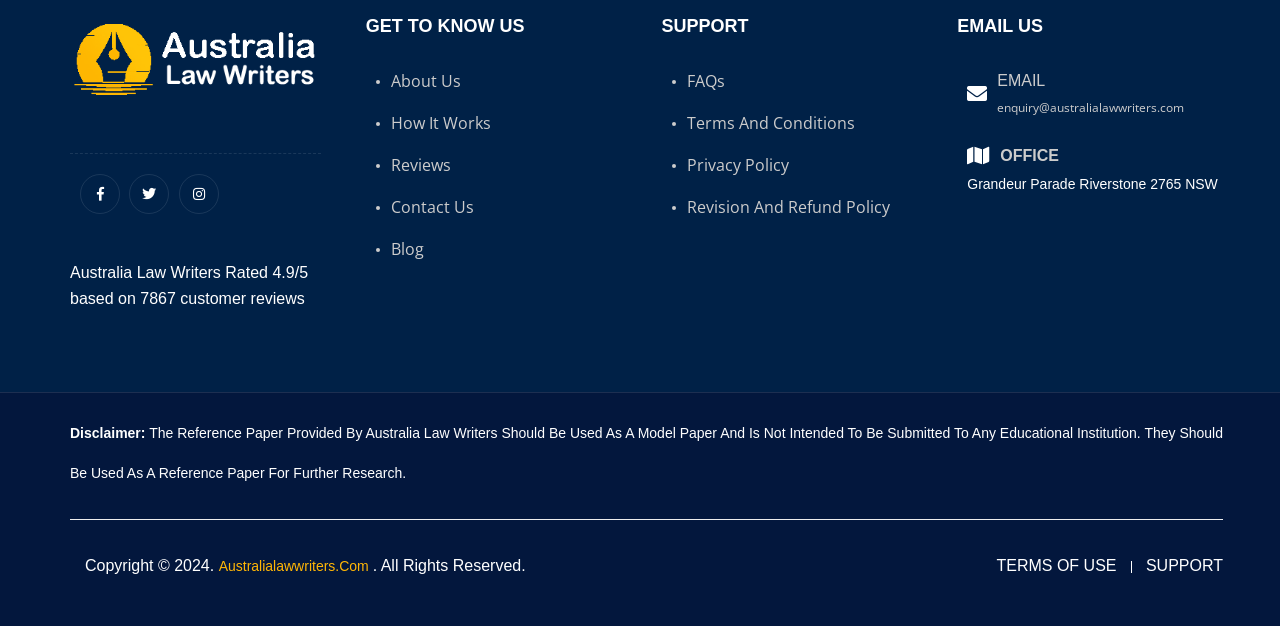Identify the bounding box coordinates of the element to click to follow this instruction: 'Read the 'TERMS OF USE''. Ensure the coordinates are four float values between 0 and 1, provided as [left, top, right, bottom].

[0.778, 0.872, 0.872, 0.936]